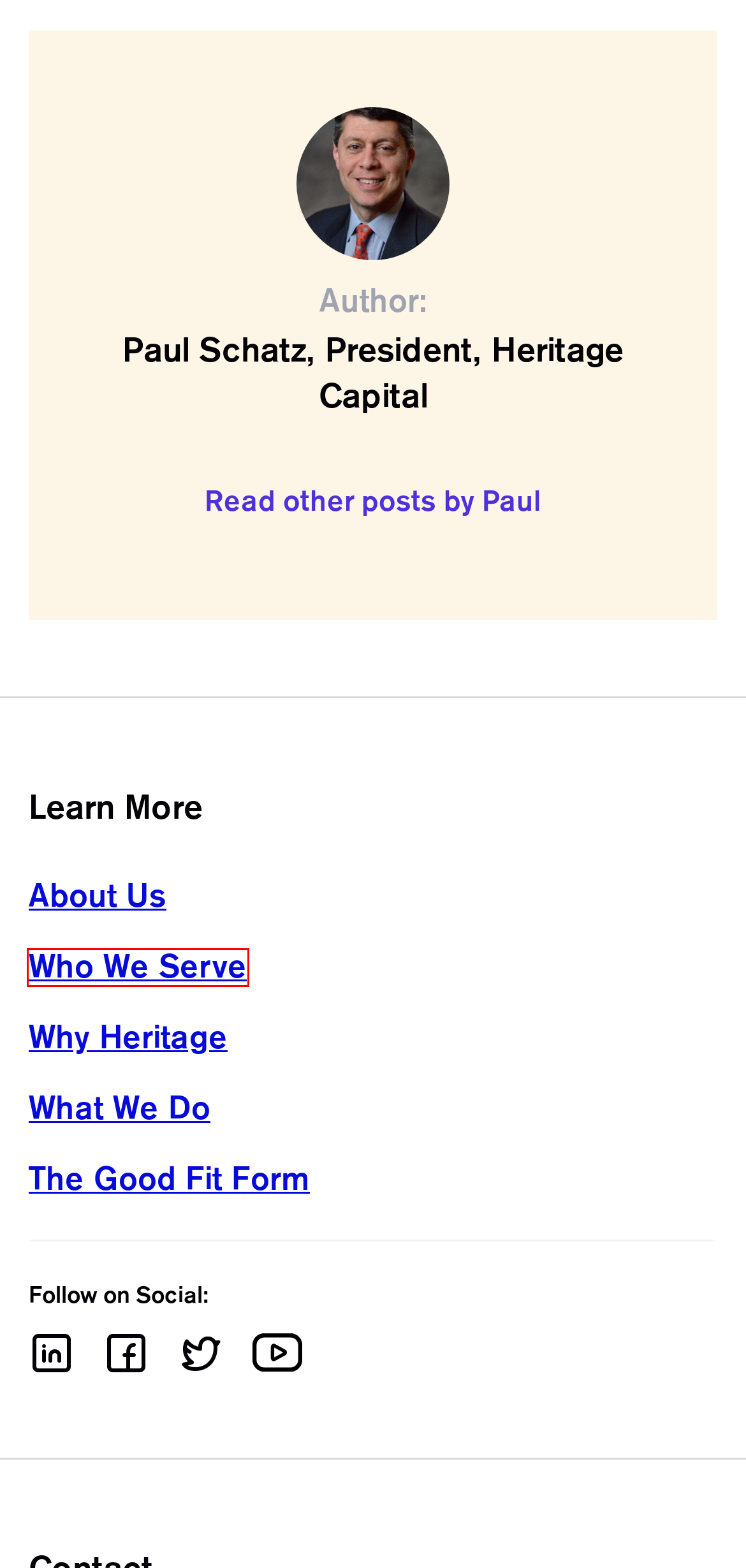Examine the screenshot of a webpage with a red bounding box around an element. Then, select the webpage description that best represents the new page after clicking the highlighted element. Here are the descriptions:
A. Disclosures - Heritage
B. Who We Serve - Heritage Capital, Woodbridge, CT
C. The Perfect Fit
D. Paul Schatz, President, Heritage Capital, Author at Heritage
E. What We Do - Heritage Capital
F. About Us - Heritage Capital, Woodbridge, CT
G. Paul's Insights Archives - Heritage
H. Why Heritage - Heritage Capital LLC

B